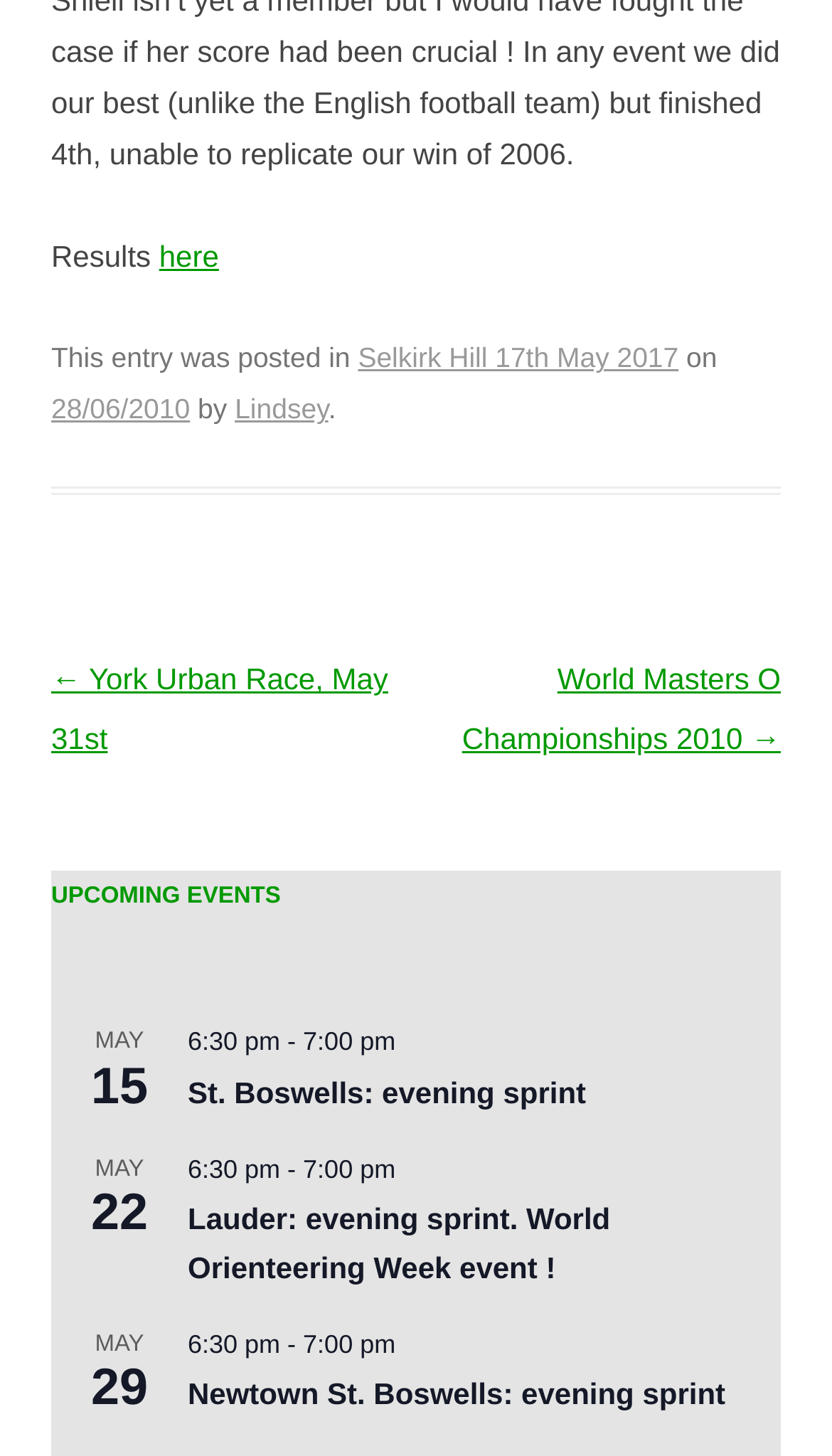Could you provide the bounding box coordinates for the portion of the screen to click to complete this instruction: "Explore 'Lauder: evening sprint. World Orienteering Week event!' "?

[0.226, 0.821, 0.938, 0.887]